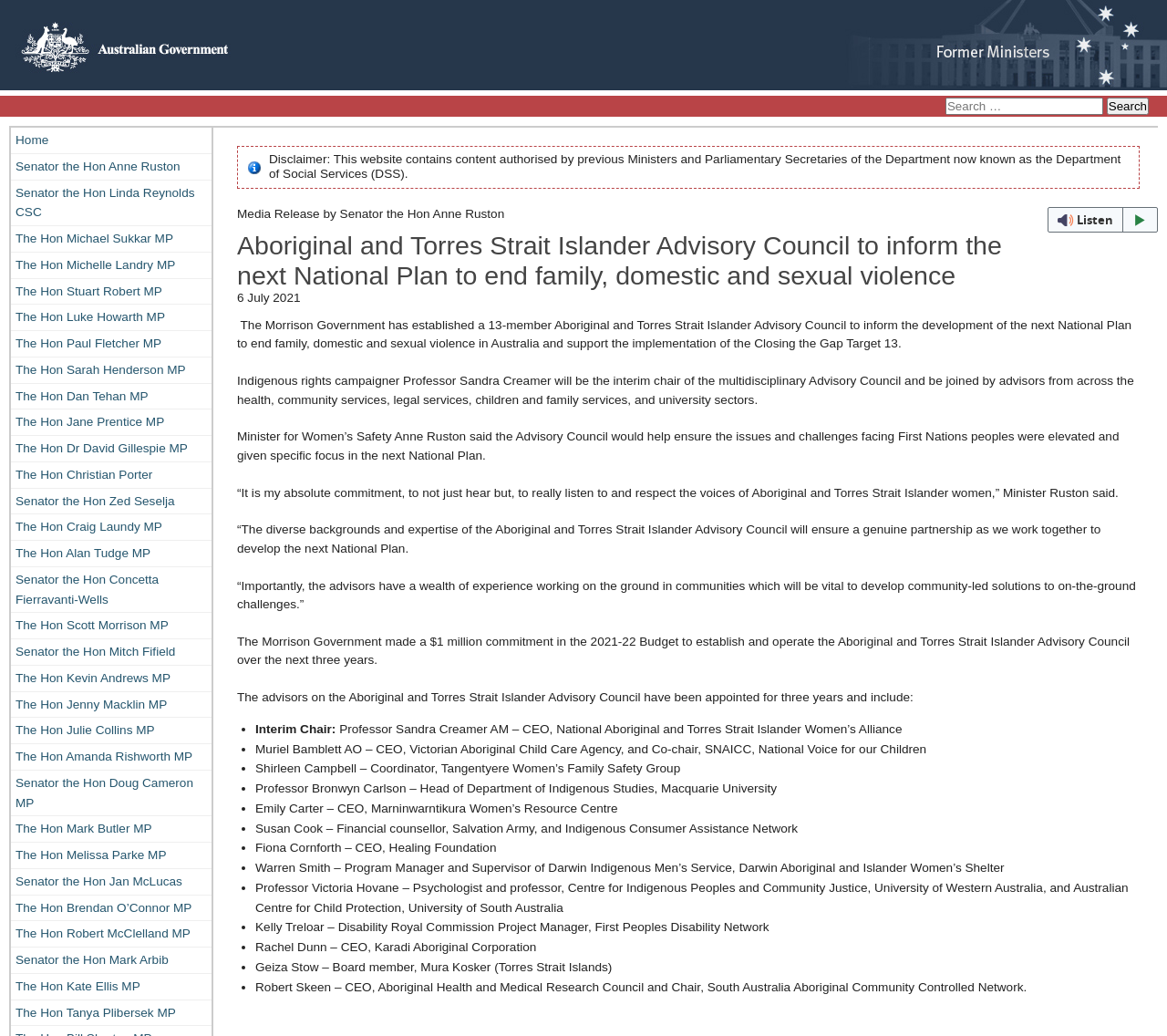Generate the text content of the main headline of the webpage.

Aboriginal and Torres Strait Islander Advisory Council to inform the next National Plan to end family, domestic and sexual violence